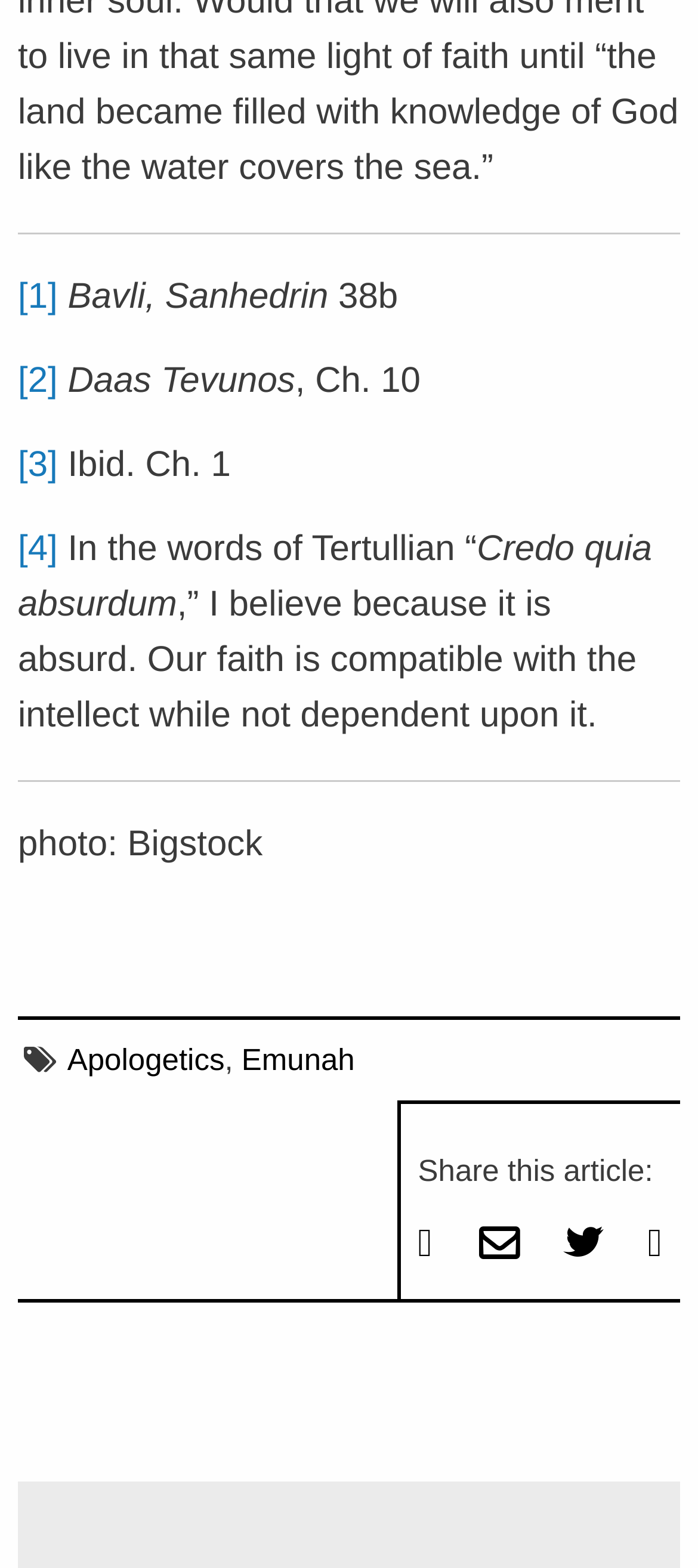Give a one-word or one-phrase response to the question:
How many links are there in the webpage?

7